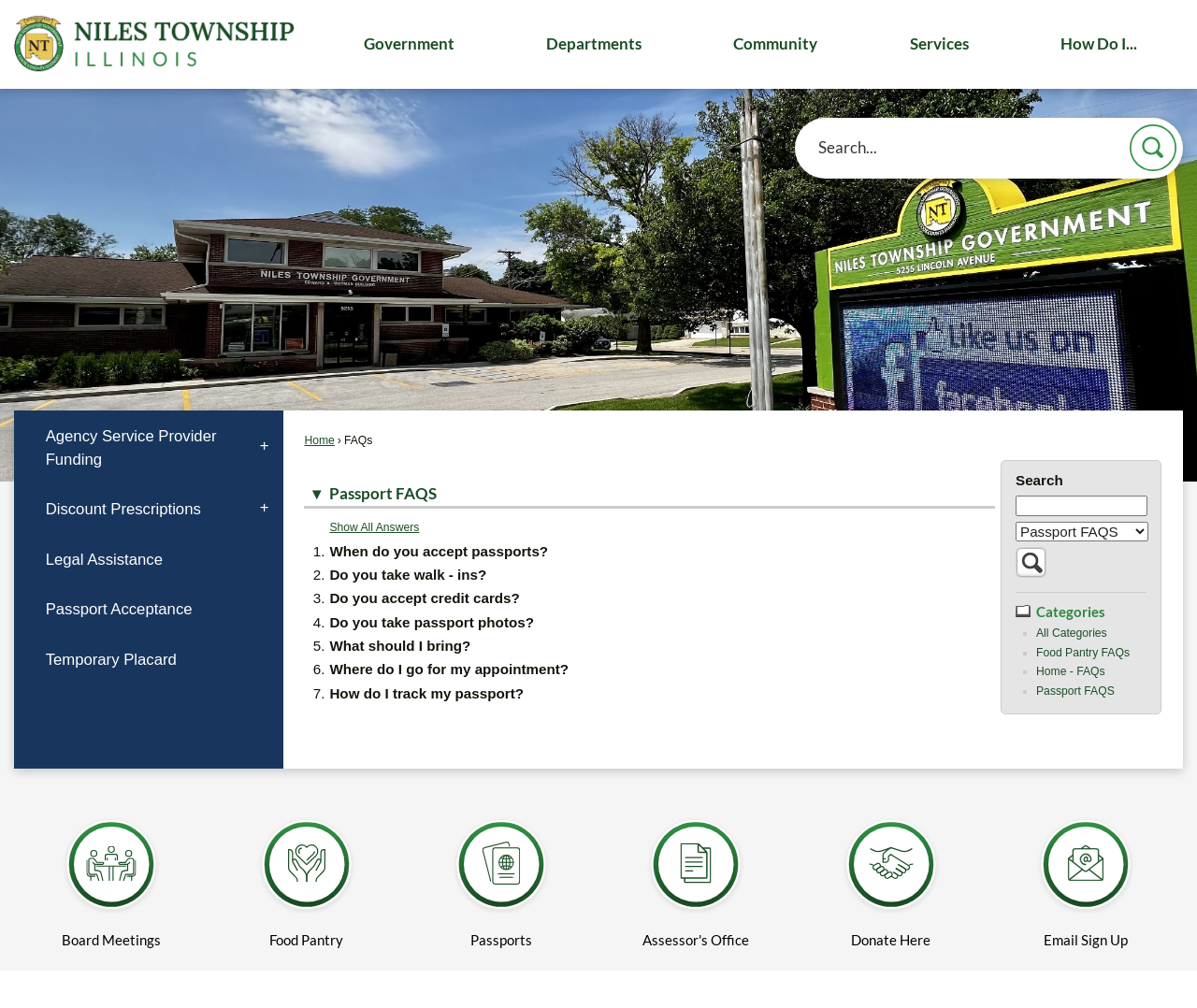Find the bounding box coordinates of the clickable area required to complete the following action: "Filter by Category".

[0.848, 0.517, 0.959, 0.537]